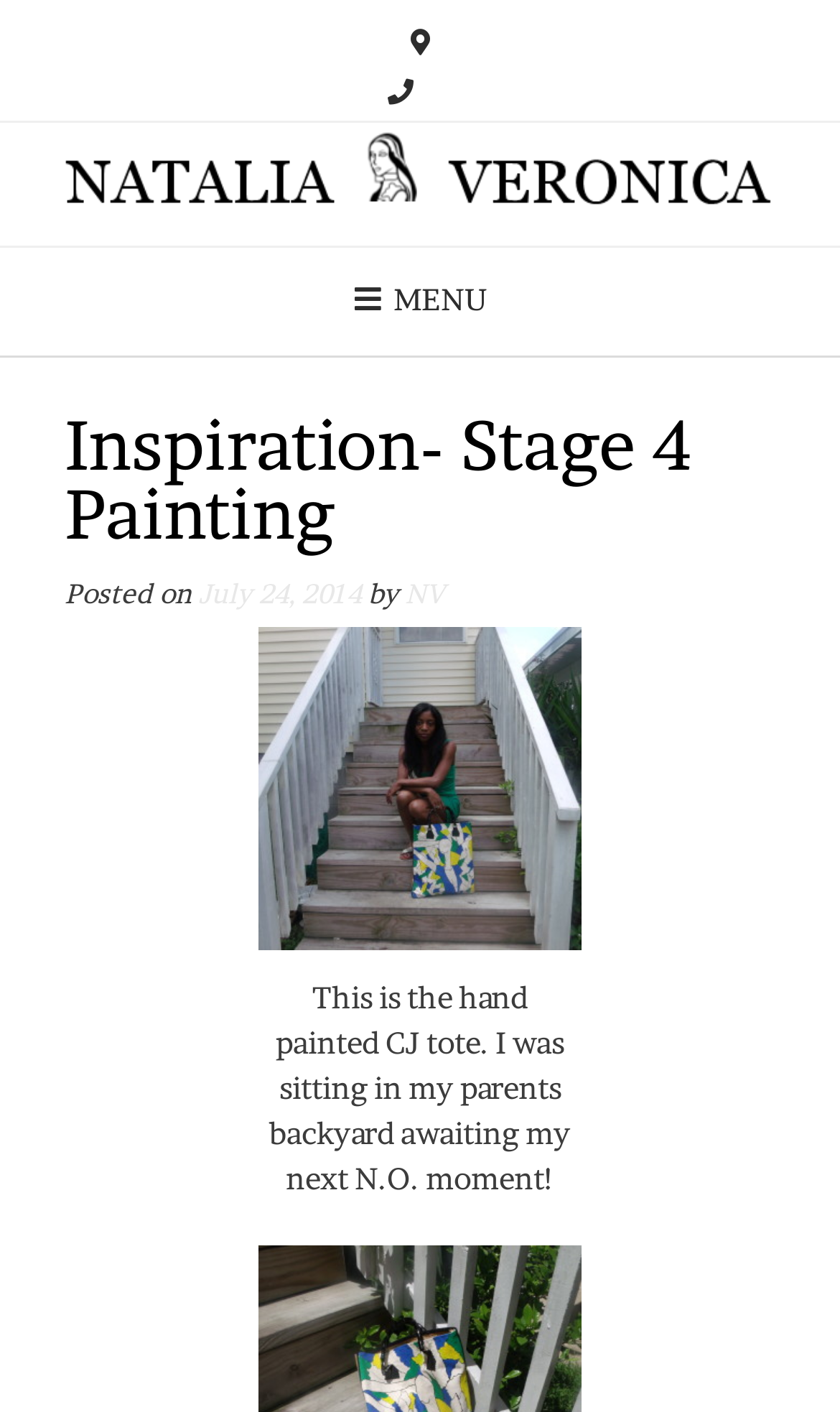What is the subject of the figure?
Based on the visual content, answer with a single word or a brief phrase.

hand painted CJ tote